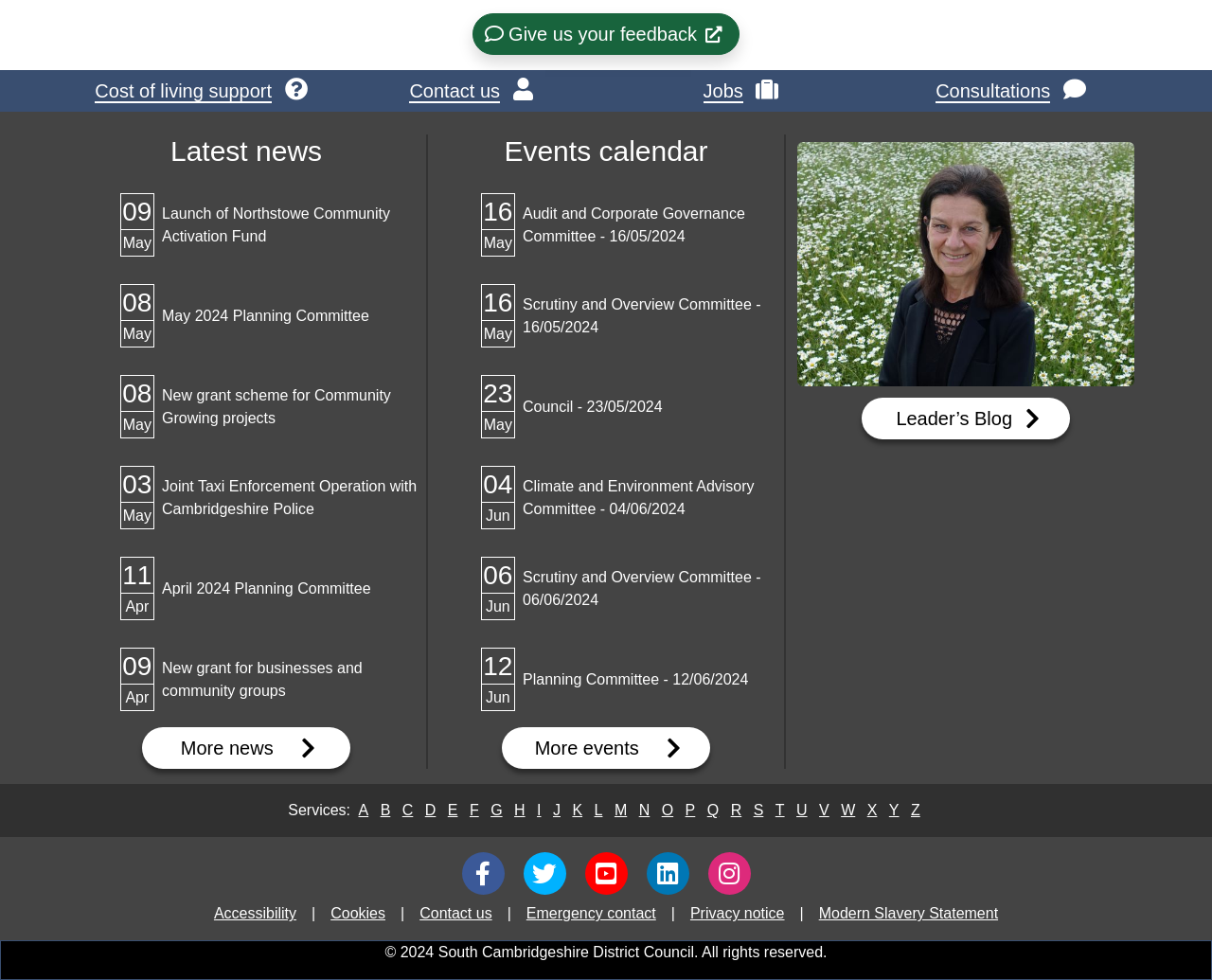Locate the bounding box coordinates of the element's region that should be clicked to carry out the following instruction: "Click on the 'Give us feedback' button". The coordinates need to be four float numbers between 0 and 1, i.e., [left, top, right, bottom].

[0.389, 0.014, 0.61, 0.056]